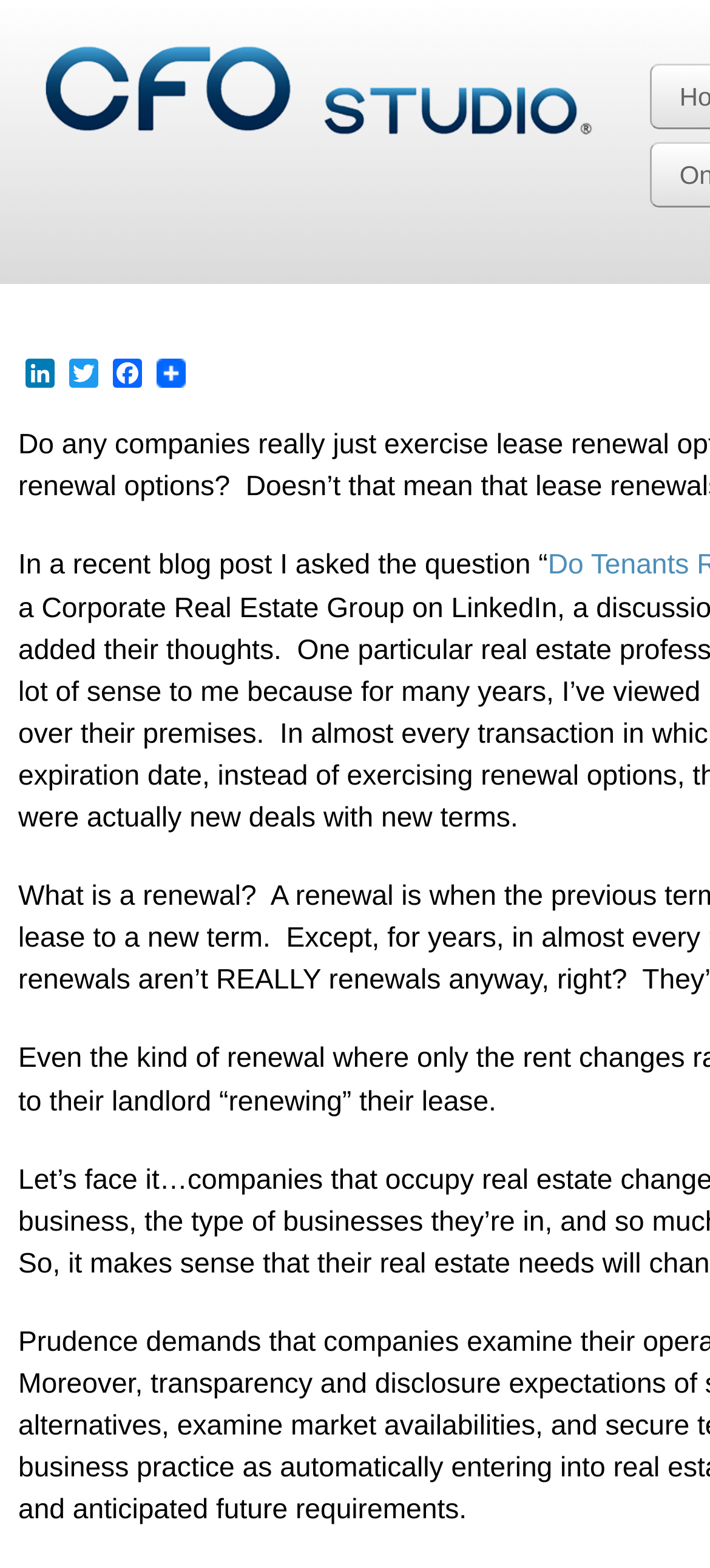Create an elaborate caption for the webpage.

The webpage appears to be an article or blog post from CFO Studio, with a title "Is a Lease Renewal Really a ‘Renewal’ Any More?" The top section of the page features a logo, which is an image, and a link to the CFO Studio website. Below the logo, there are four social media links, namely LinkedIn, Twitter, Facebook, and Share, each accompanied by an icon. The Share link has a small image with the text "Share".

The main content of the article begins with a paragraph of text, which starts with the sentence "In a recent blog post I asked the question…". This paragraph is positioned below the social media links and spans most of the width of the page.